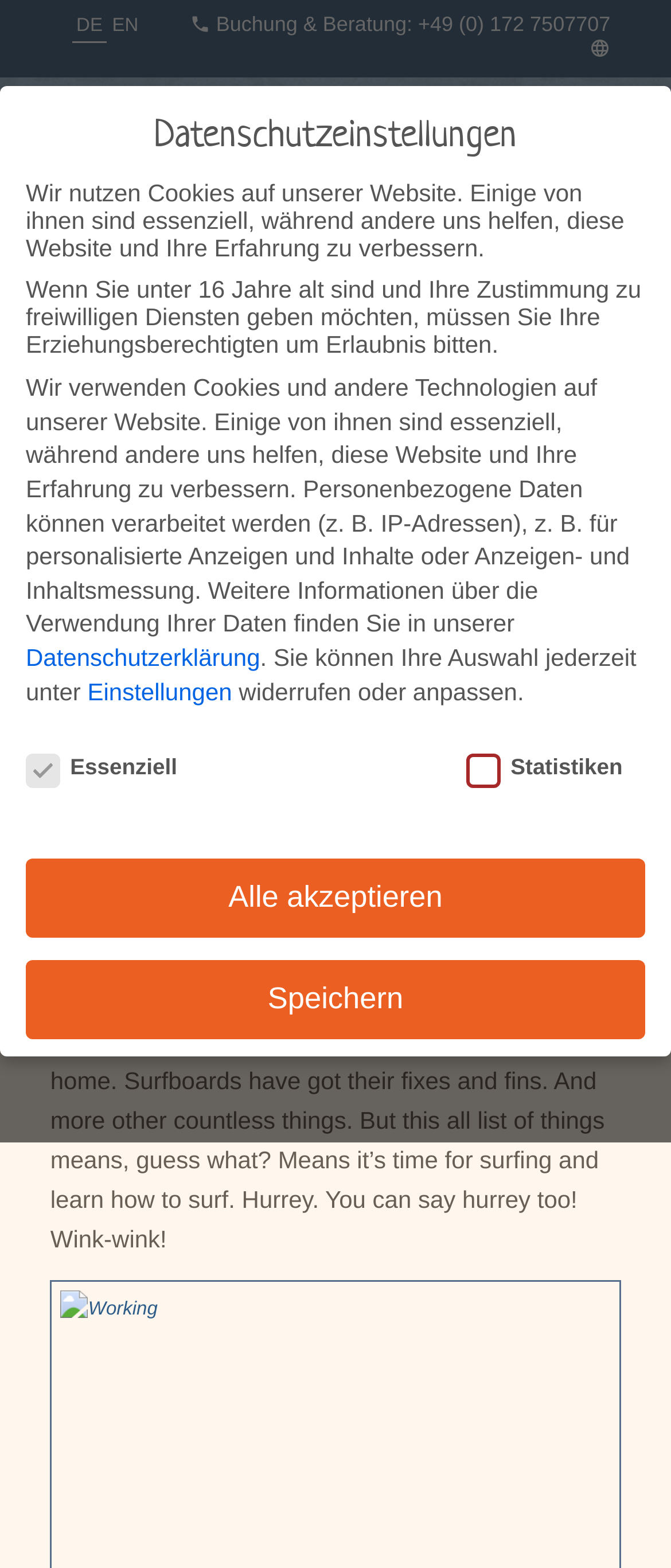Create a detailed summary of all the visual and textual information on the webpage.

The webpage is about Maranga Surfvilla, a surf villa in France. At the top left corner, there is a language selection option with "DE" and "EN" links. Next to it, there is a local phone number and a "Buchung & Beratung" (Booking and Consulting) section with a phone number. 

Below this section, there is a layout table with a logo of Maranga Surfvilla on the left and a menu item "Menü" on the right. The logo is an image with the text "Maranga Surfvilla". 

The main content of the webpage is divided into several sections. The first section has a heading "VILLA CHILLA IS READY" and a brief introduction to the surf villa, mentioning that it's spring and time to get ready for surfing. 

The next section describes the spring cleaning process of the villa, including cleaning the ground, decorating the rooms, and preparing the surfboards. The text is written in a casual and playful tone.

Further down, there is a section about data protection settings, with a heading "Datenschutzeinstellungen". This section explains how the website uses cookies and other technologies to improve the user experience. There are several paragraphs of text explaining the different types of data that can be processed, such as IP addresses, and how users can control their data.

Below this section, there are several buttons and checkboxes for users to customize their data protection settings. There are options to accept all cookies, save settings, accept only essential cookies, and access individual data protection settings.

At the bottom of the page, there are several buttons for accessing more information, including "Cookie-Details", "Datenschutzerklärung", and "Impressum".